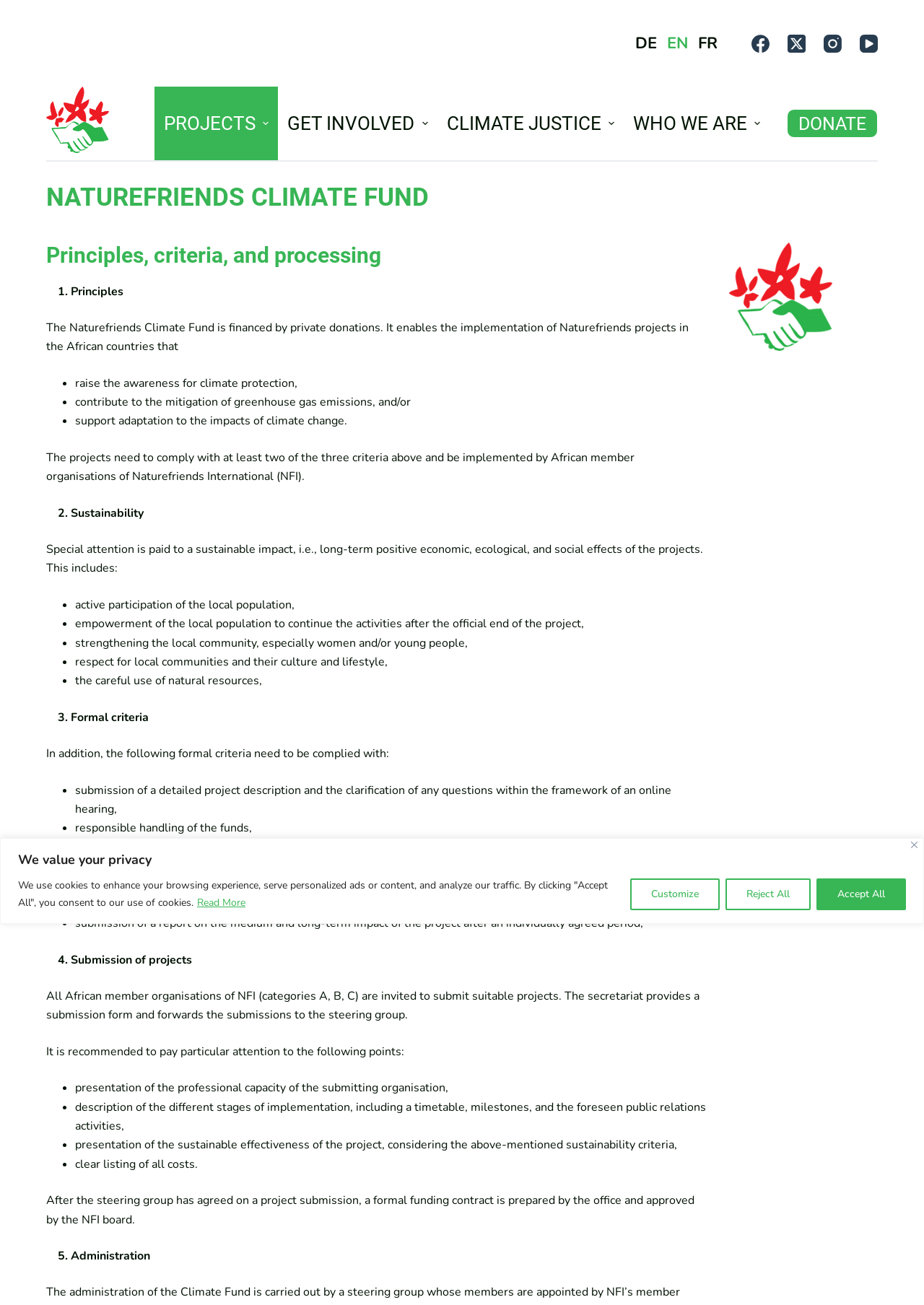What is the role of local communities in the projects?
Please use the image to provide a one-word or short phrase answer.

Active participation